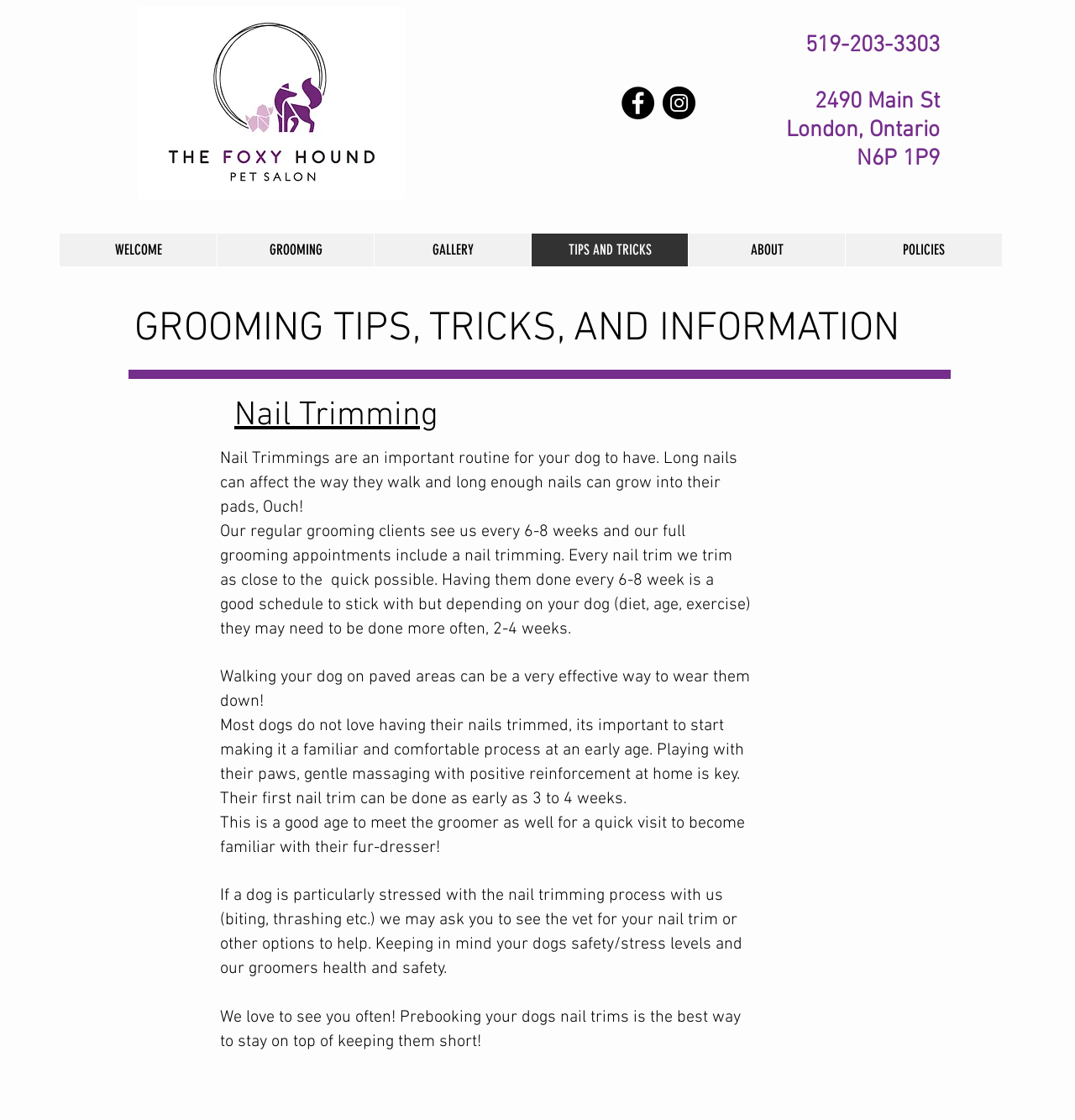Please give the bounding box coordinates of the area that should be clicked to fulfill the following instruction: "Read about Nail Trimming". The coordinates should be in the format of four float numbers from 0 to 1, i.e., [left, top, right, bottom].

[0.218, 0.348, 0.687, 0.392]